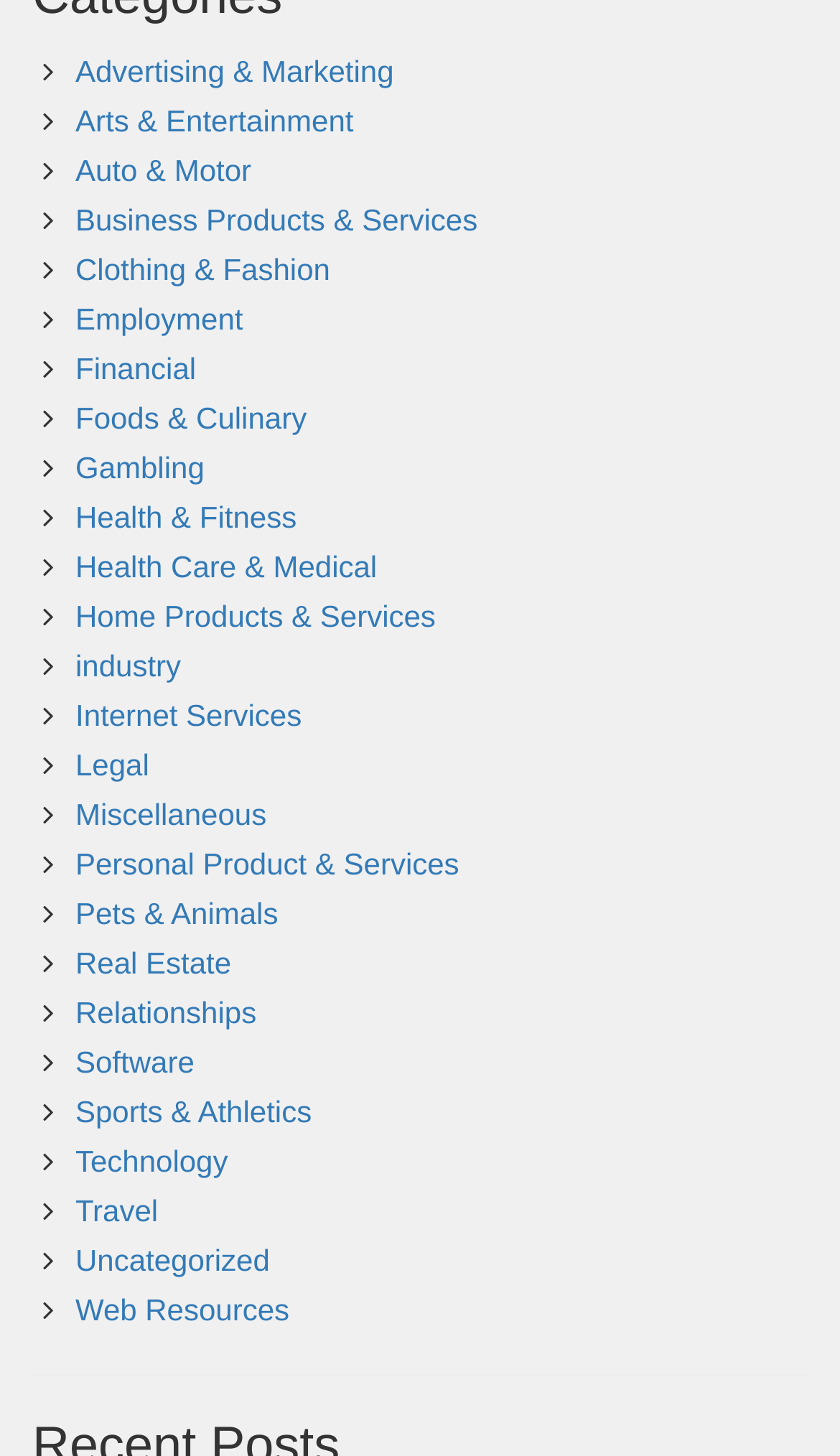Is 'Pets & Animals' above or below 'Personal Product & Services'?
Refer to the image and provide a one-word or short phrase answer.

above